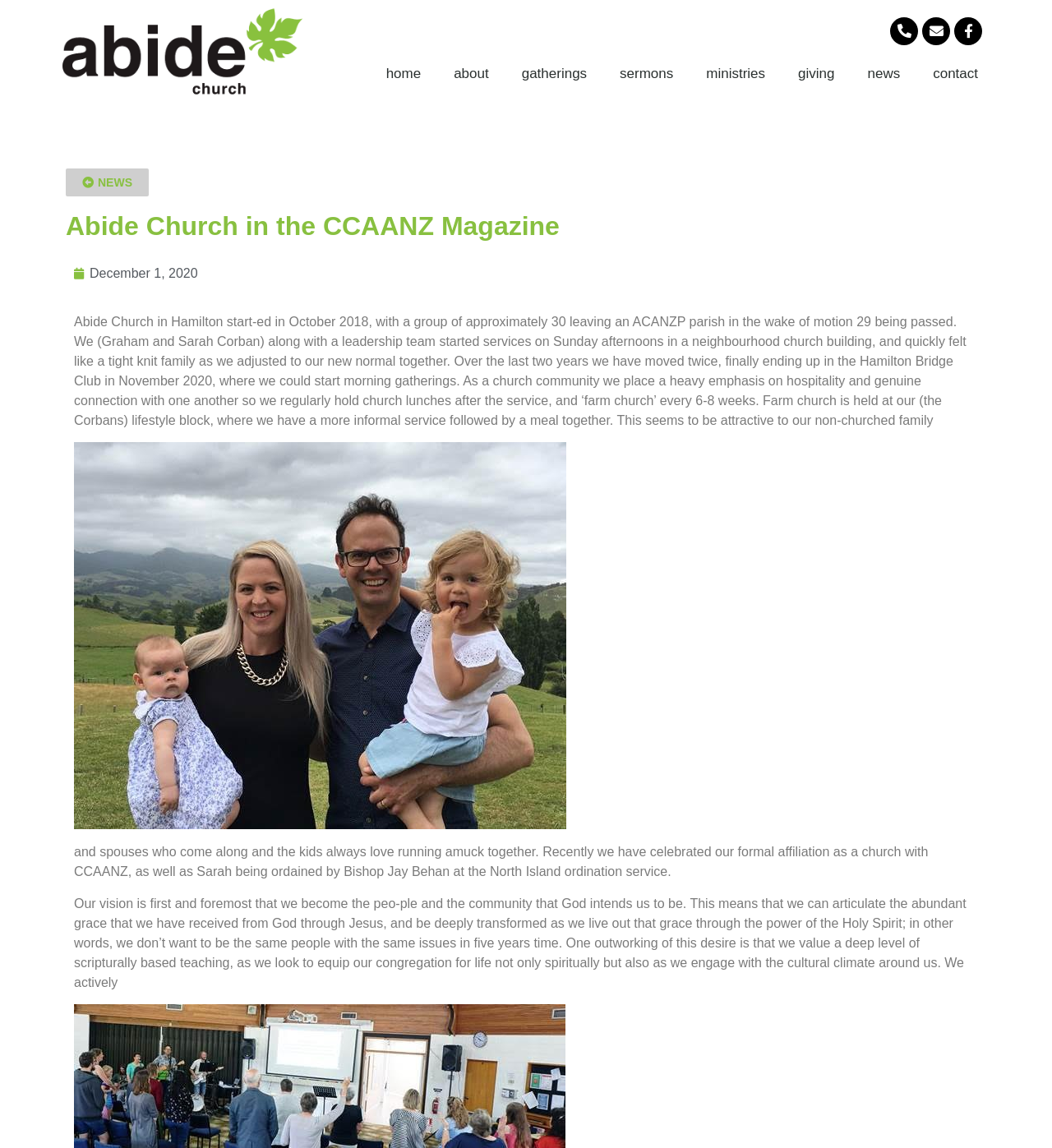From the element description Ebba reinfeldt ratsit, predict the bounding box coordinates of the UI element. The coordinates must be specified in the format (top-left x, top-left y, bottom-right x, bottom-right y) and should be within the 0 to 1 range.

None